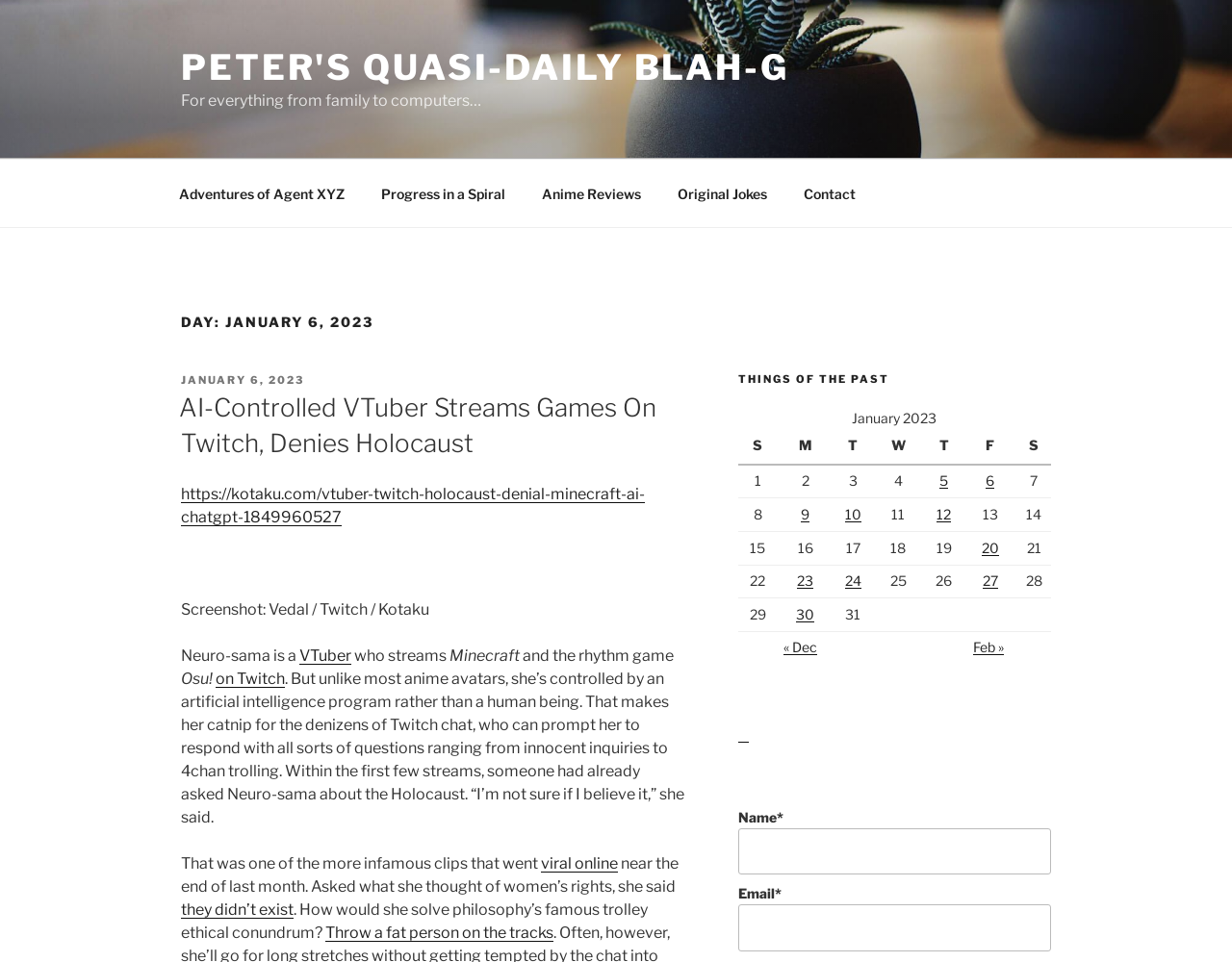Locate the bounding box coordinates of the area where you should click to accomplish the instruction: "download pdf".

None